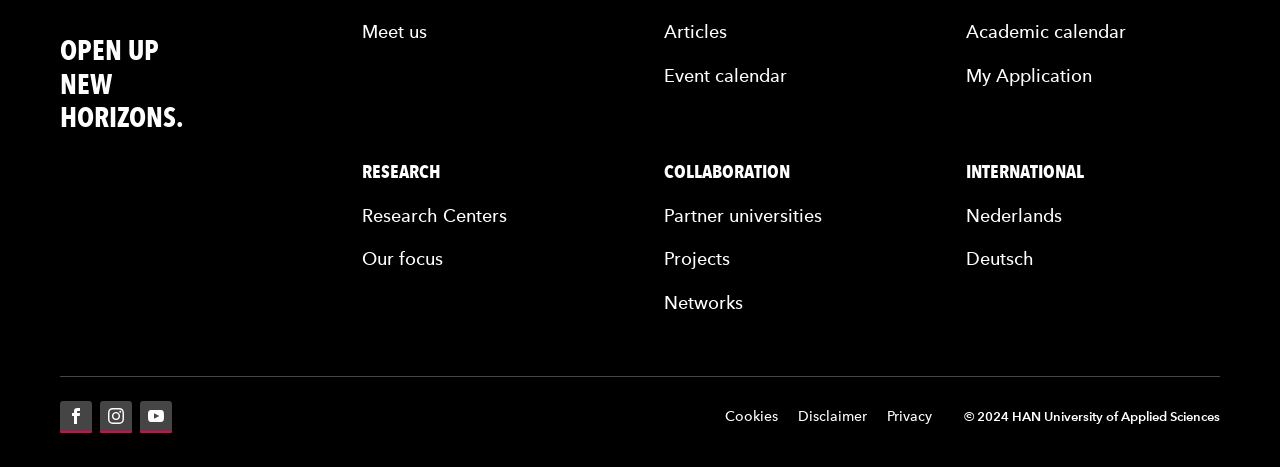Provide the bounding box coordinates of the area you need to click to execute the following instruction: "Check Facebook".

[0.047, 0.859, 0.072, 0.927]